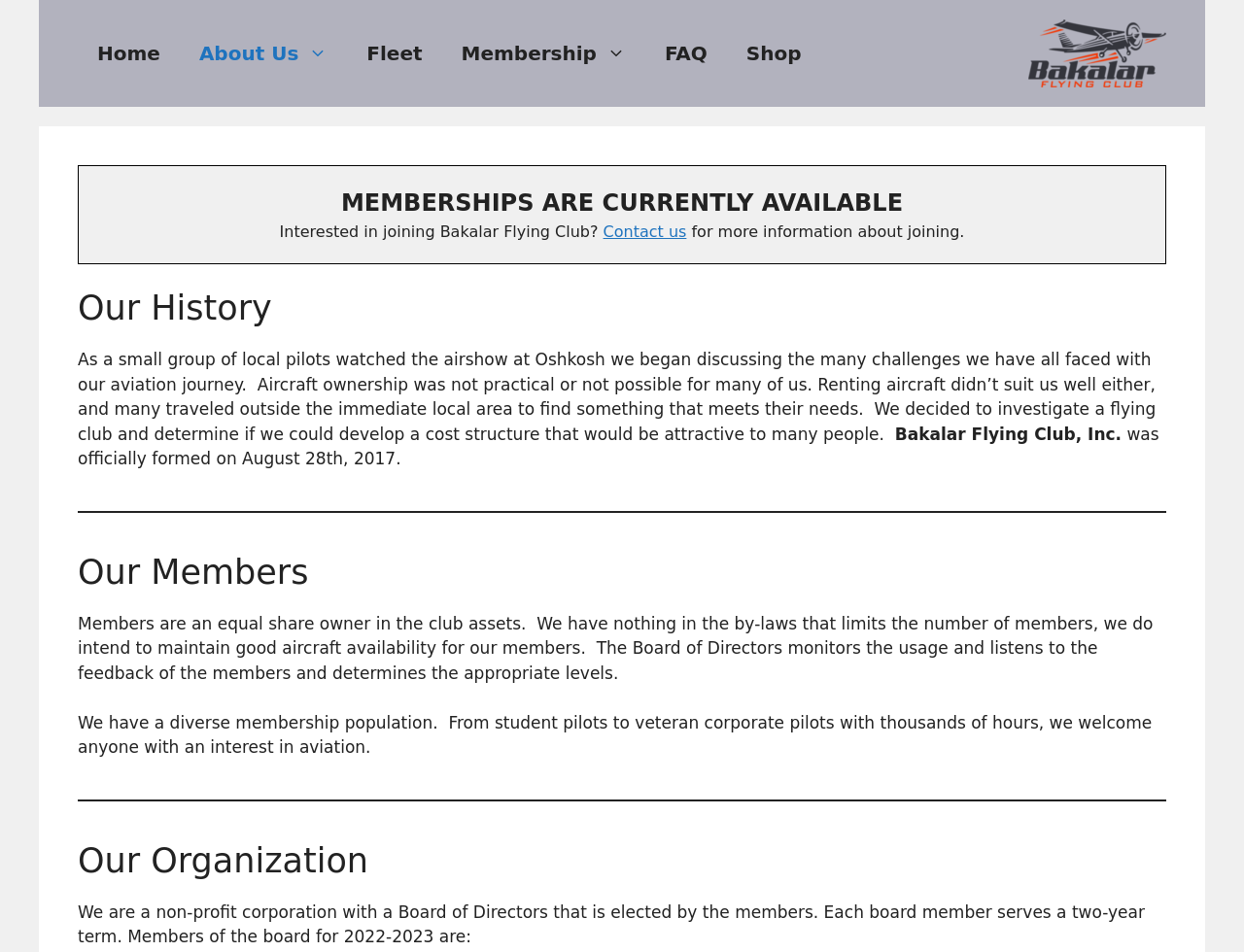Can you find the bounding box coordinates of the area I should click to execute the following instruction: "Click the Bakalar Flying Club logo"?

[0.827, 0.02, 0.938, 0.092]